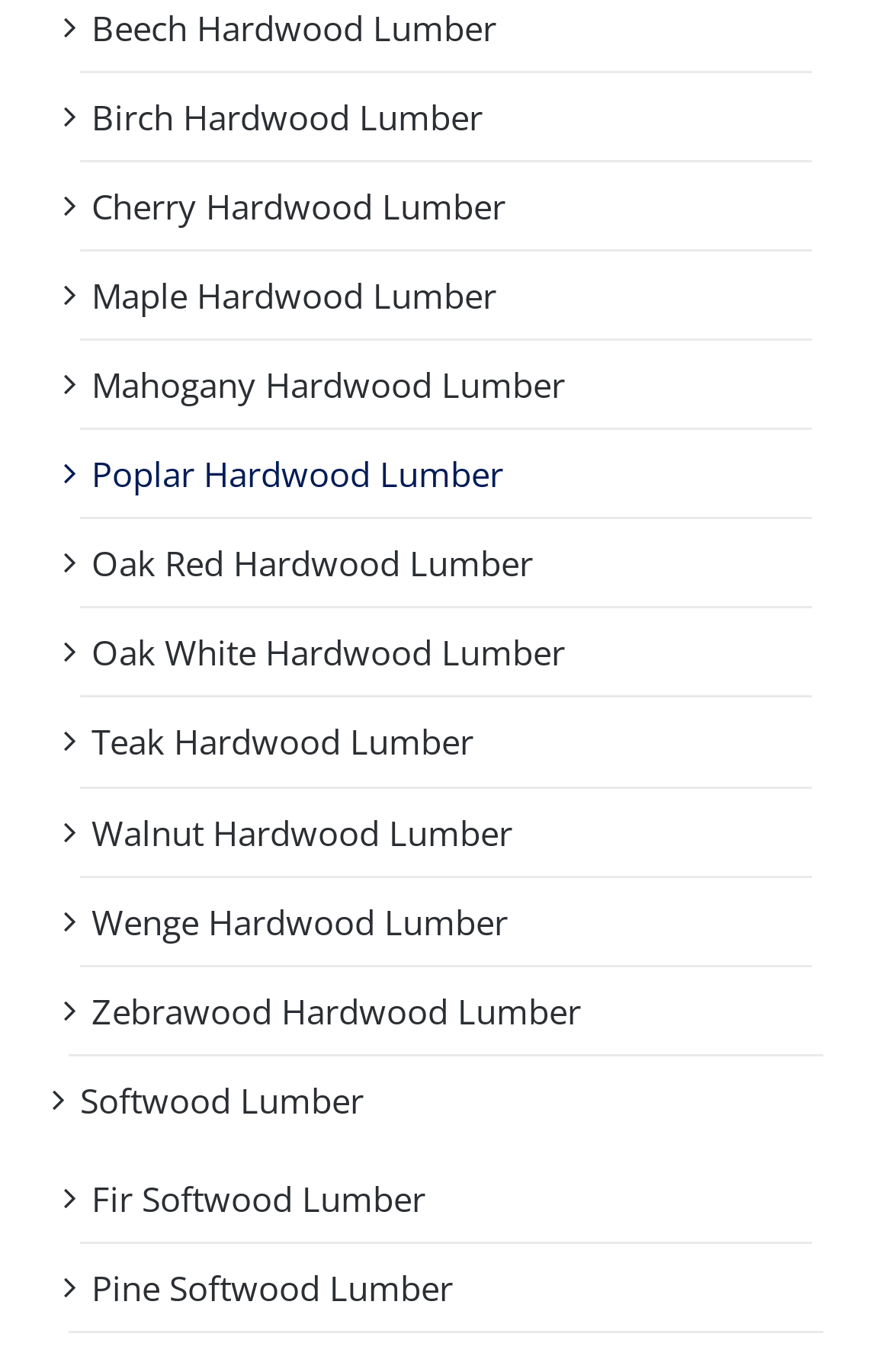Specify the bounding box coordinates of the area to click in order to follow the given instruction: "Check Oak Red Hardwood Lumber."

[0.103, 0.394, 0.597, 0.427]